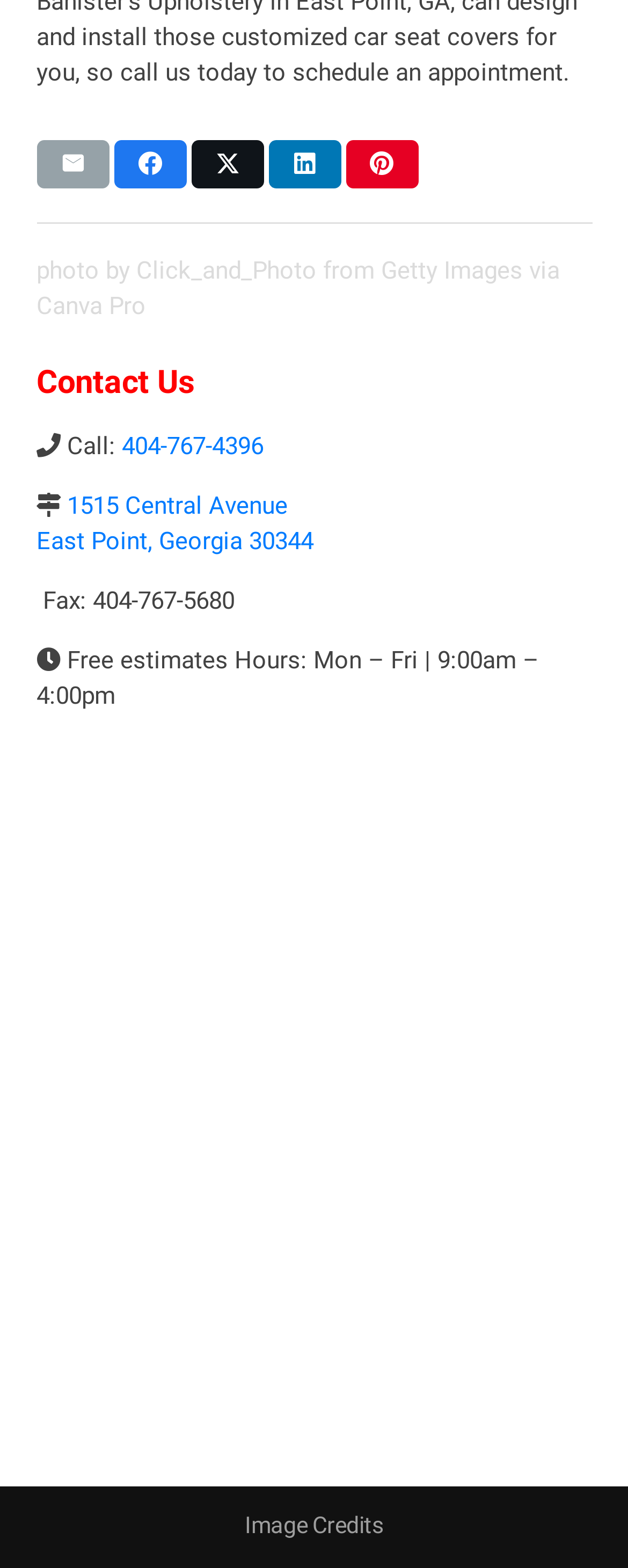Analyze the image and give a detailed response to the question:
What is the purpose of the 'Image Credits' link?

I inferred the purpose of the 'Image Credits' link by its name, which suggests that it leads to a page or section that provides credits or information about the images used on the webpage.